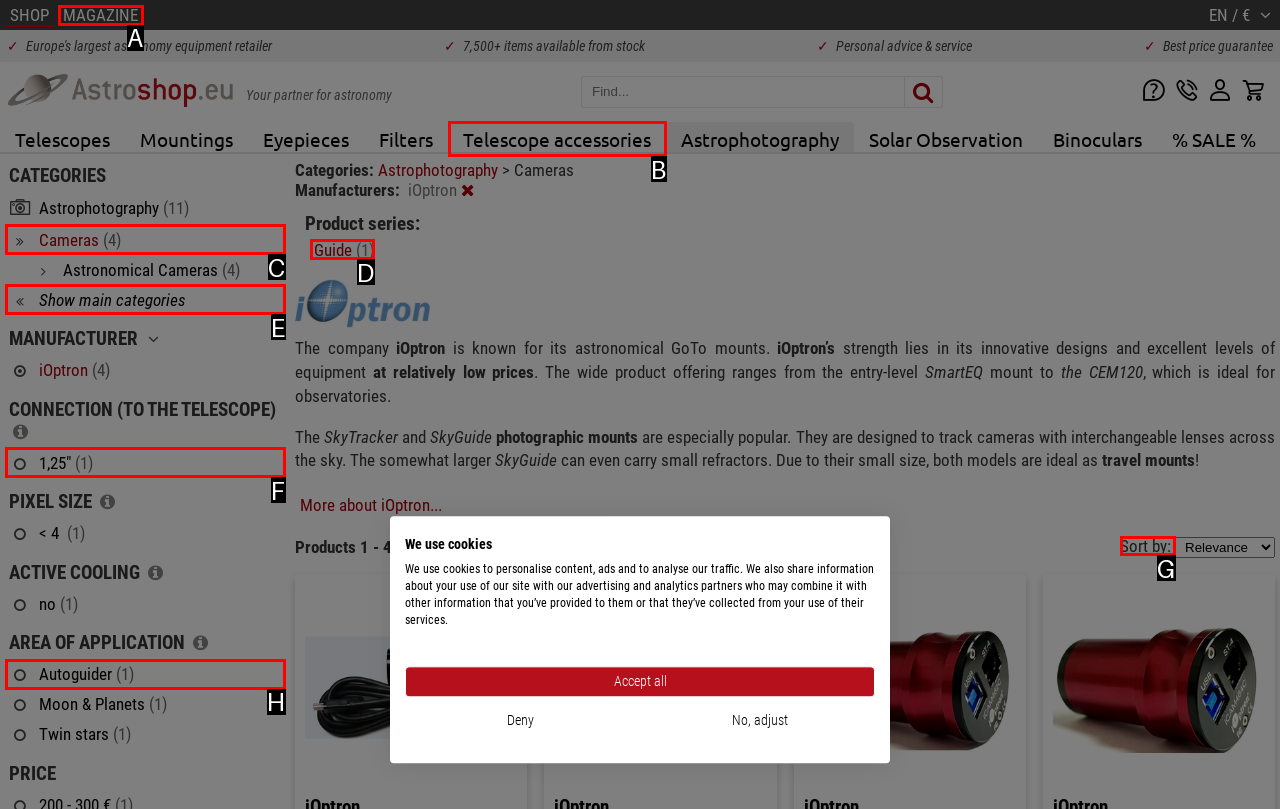Identify the appropriate lettered option to execute the following task: Sort products by price
Respond with the letter of the selected choice.

G